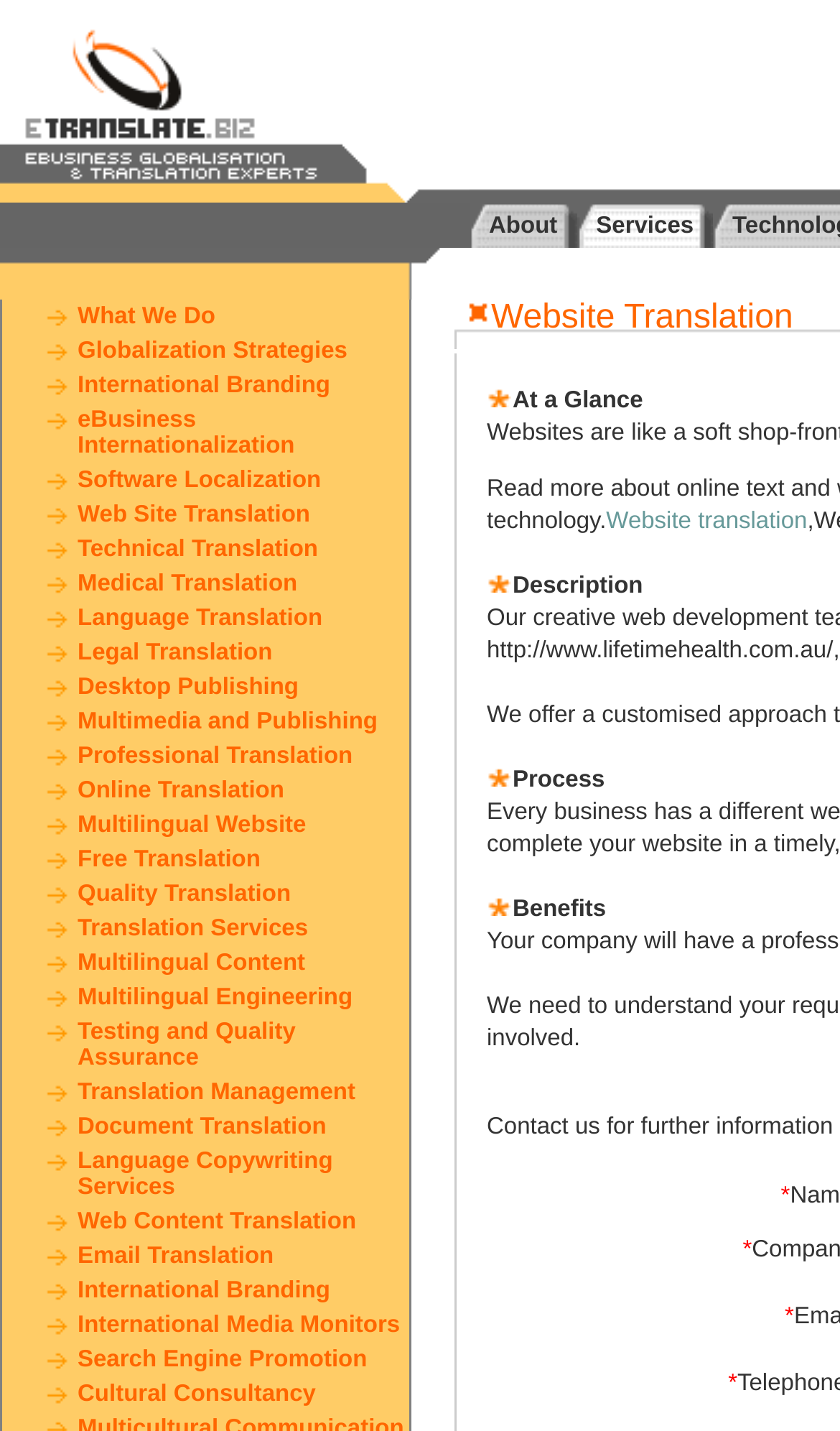Create a detailed narrative describing the layout and content of the webpage.

This webpage is about website translation and language translation services. At the top, there is a logo image and a link to the website's homepage. Below the logo, there are two rows of images and links. The first row has three images and a link to the "About" page. The second row has four images and a link to the "Services" page.

Further down, there is a section with a grid of images and links. This section has nine rows, each with two columns. The left column of each row has an image, and the right column has a link to a specific service, such as "What We Do", "Globalization Strategies", "International Branding", and so on. The services listed include eBusiness Internationalization, Software Localization, Web Site Translation, Technical Translation, Medical Translation, Language Translation, and Legal Translation.

The layout of the webpage is organized, with clear divisions between sections and a consistent design throughout. The use of images and links creates a visually appealing and easy-to-navigate interface.